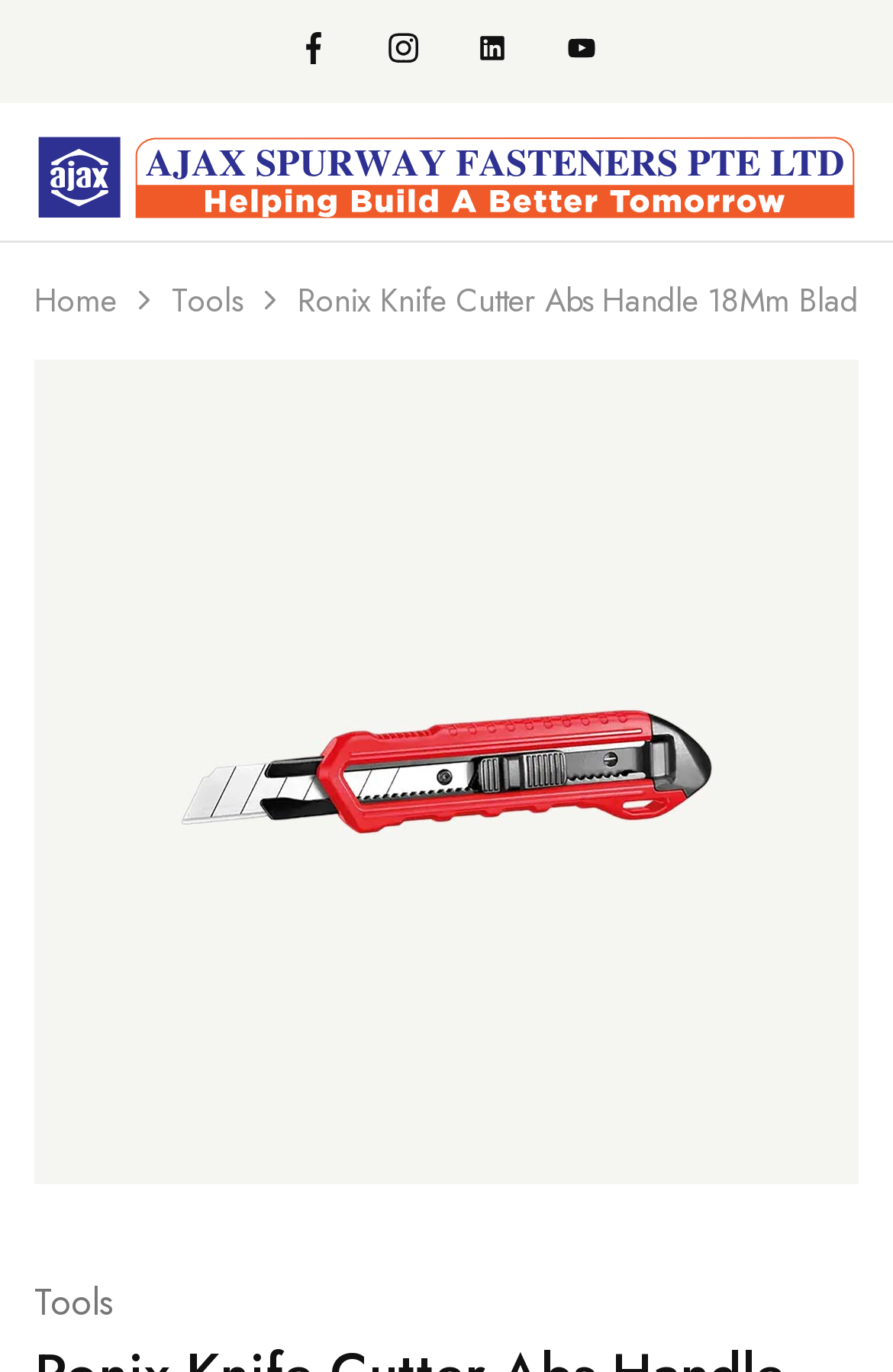Predict the bounding box of the UI element based on this description: "Instagram".

[0.406, 0.023, 0.494, 0.049]